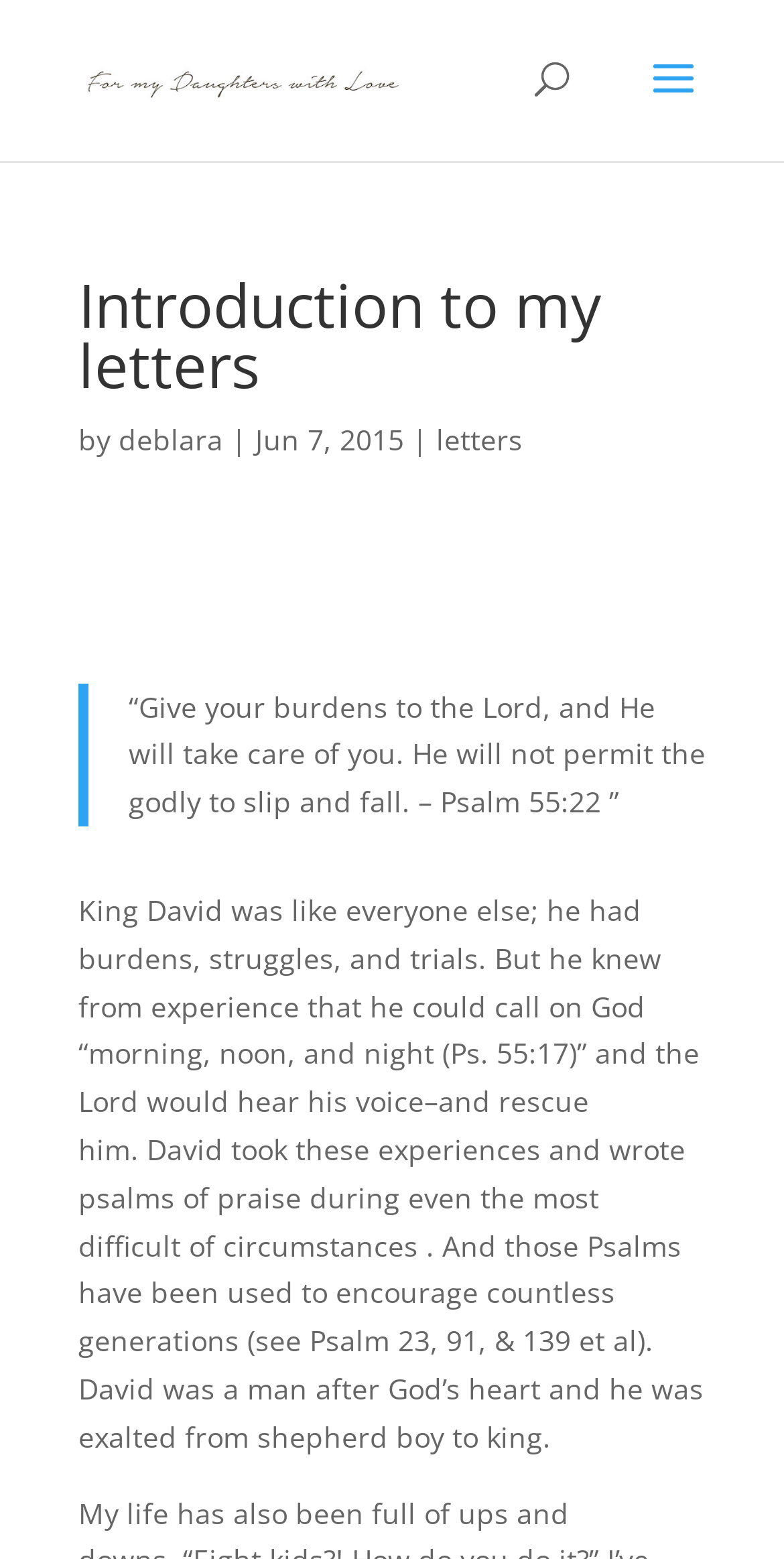Reply to the question with a single word or phrase:
What is the occupation of King David mentioned in the letter?

shepherd boy